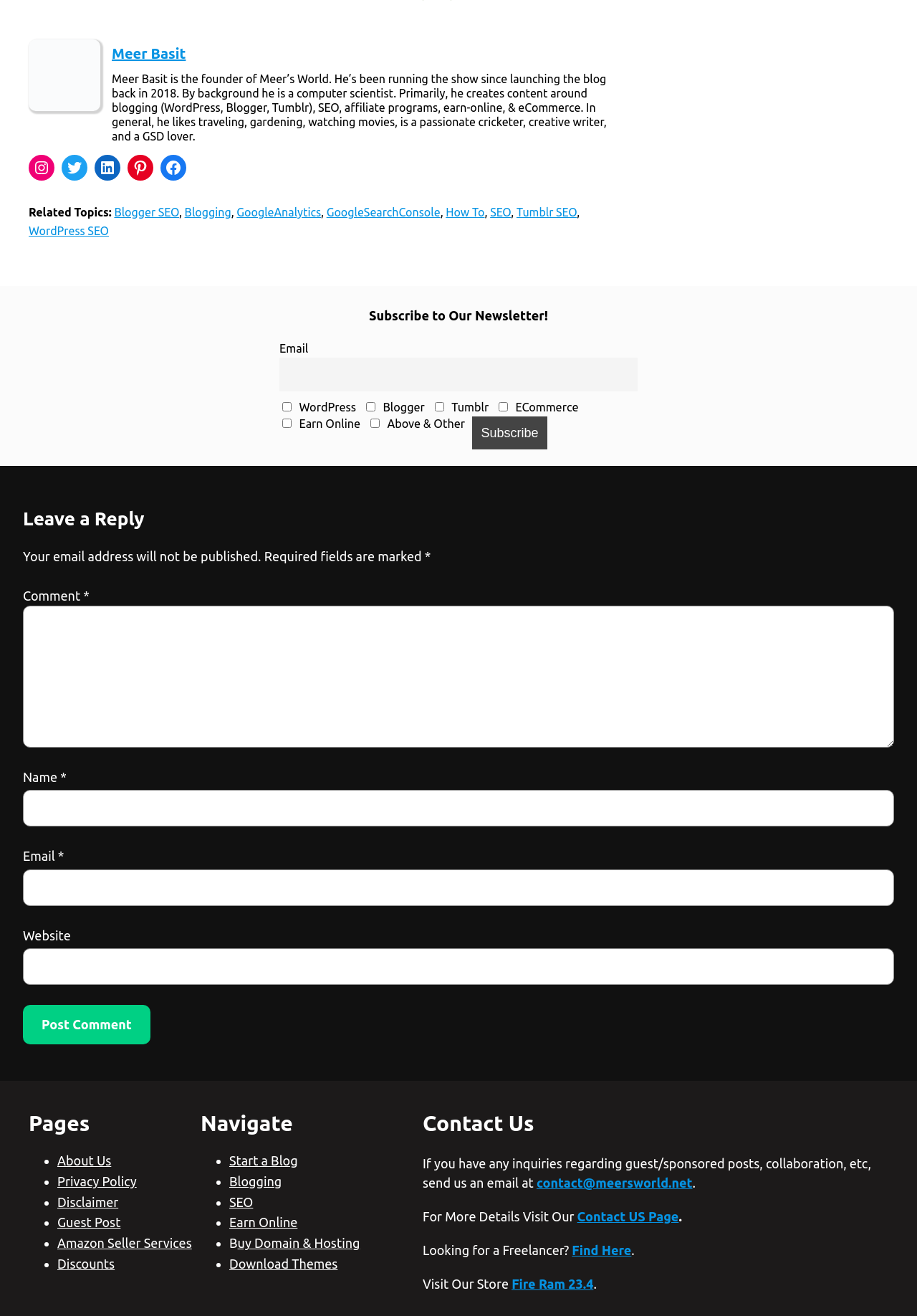What is the name of the website's contact email?
Can you provide an in-depth and detailed response to the question?

The answer can be found by examining the 'Contact Us' section, which provides an email address for inquiries. This email address is 'contact@meersworld.net'.